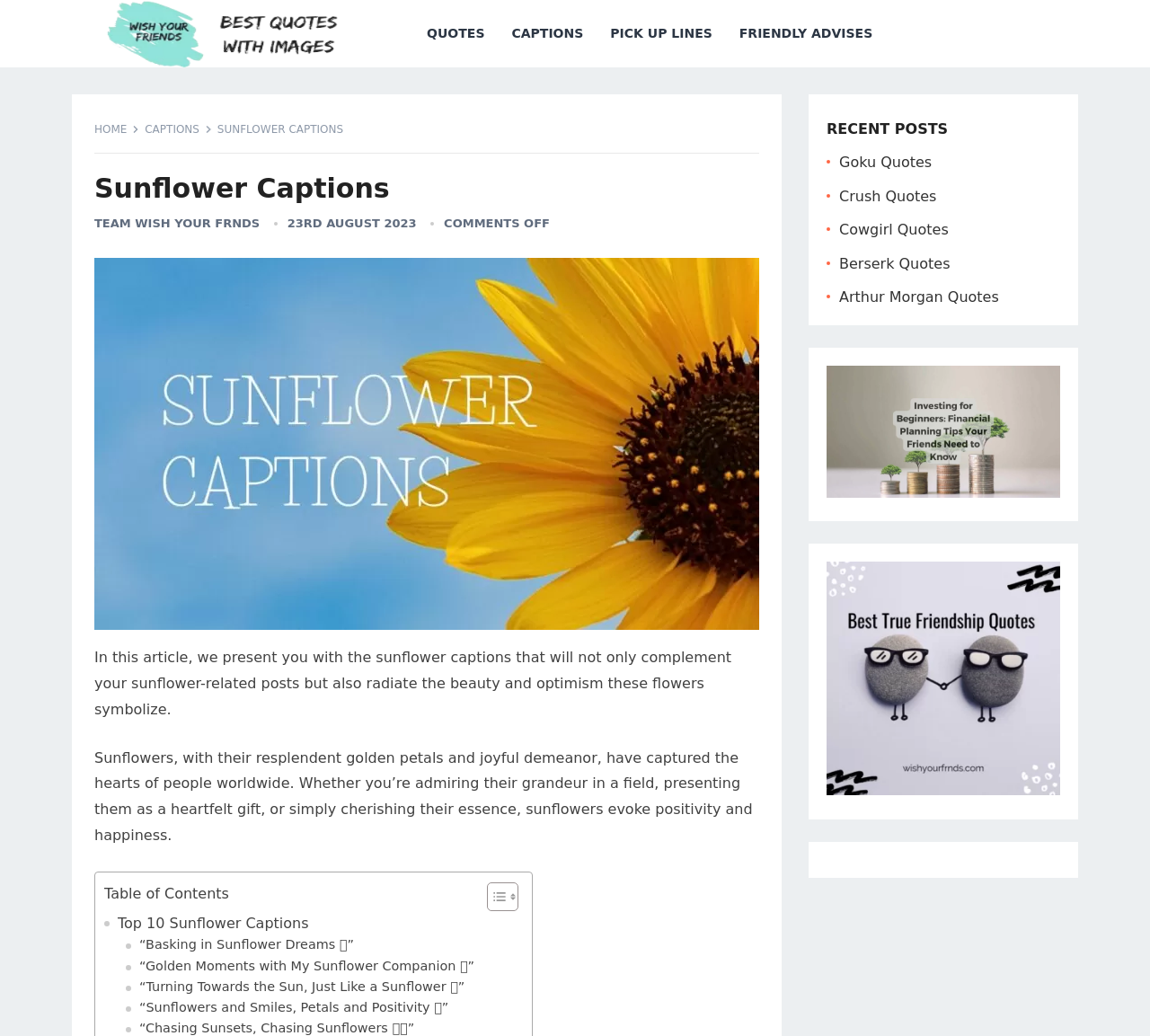What is the format of the captions provided?
Kindly answer the question with as much detail as you can.

The captions provided on the webpage are in the format of short phrases or sentences, such as 'Basking in Sunflower Dreams' or 'Turning Towards the Sun, Just Like a Sunflower', which can be used as social media posts.